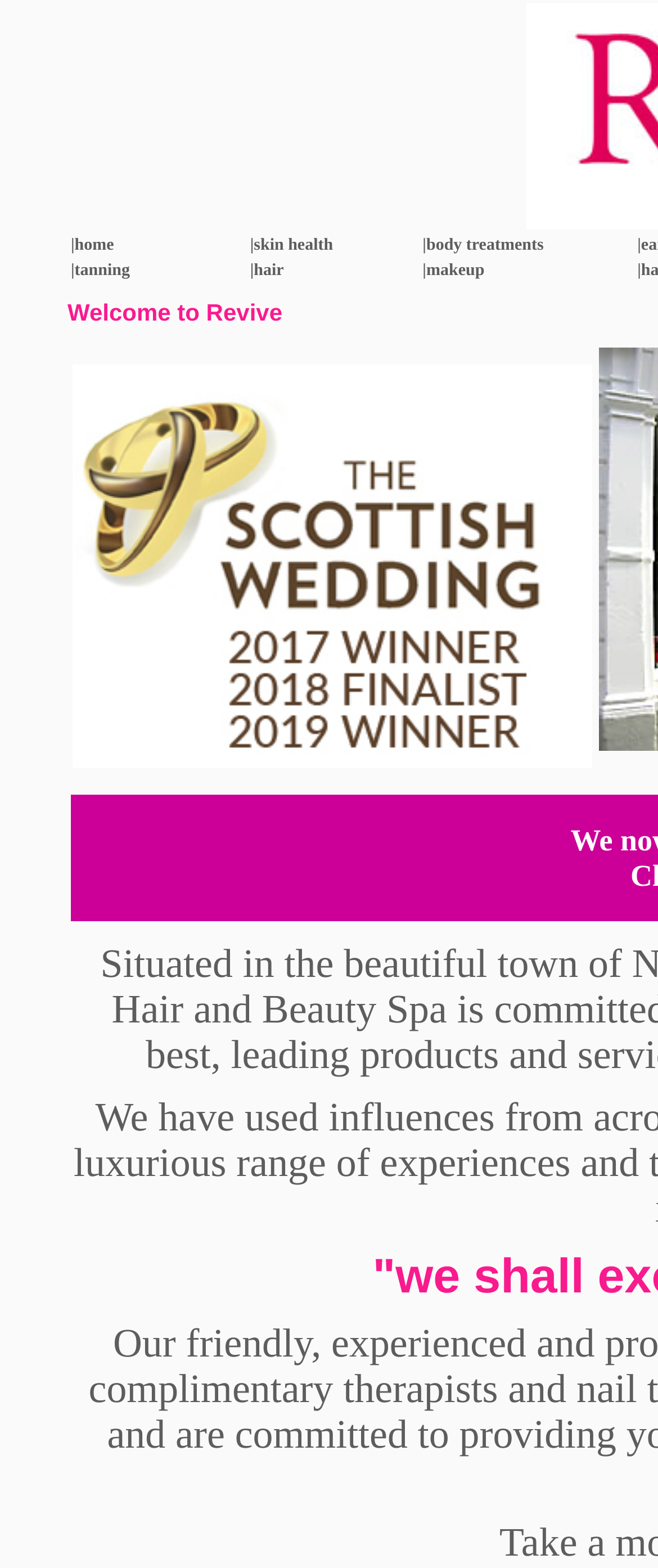Give the bounding box coordinates for this UI element: "|skin health". The coordinates should be four float numbers between 0 and 1, arranged as [left, top, right, bottom].

[0.38, 0.151, 0.506, 0.162]